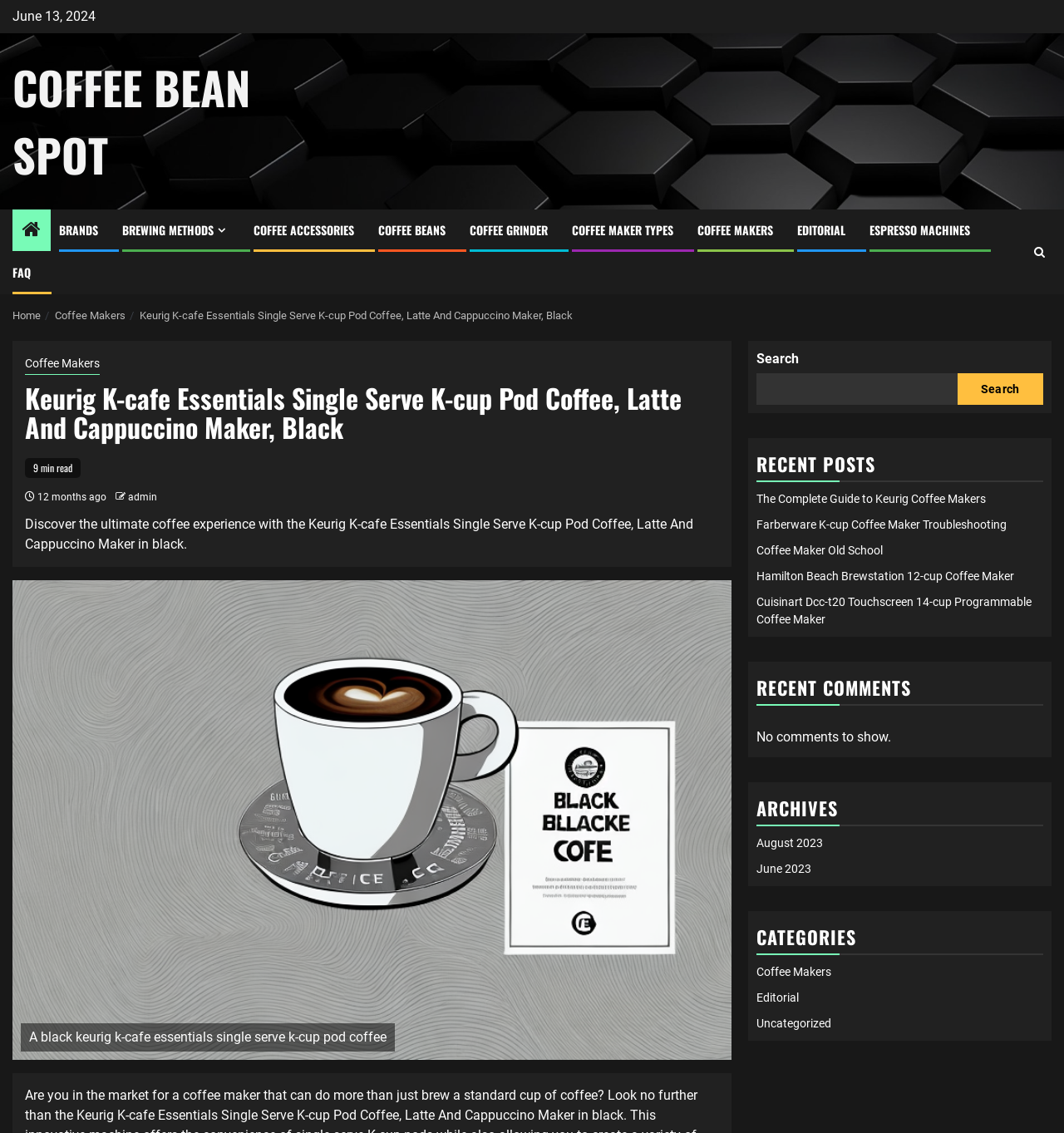Kindly determine the bounding box coordinates of the area that needs to be clicked to fulfill this instruction: "Click on the 'COFFEE BEAN SPOT' link".

[0.012, 0.048, 0.235, 0.166]